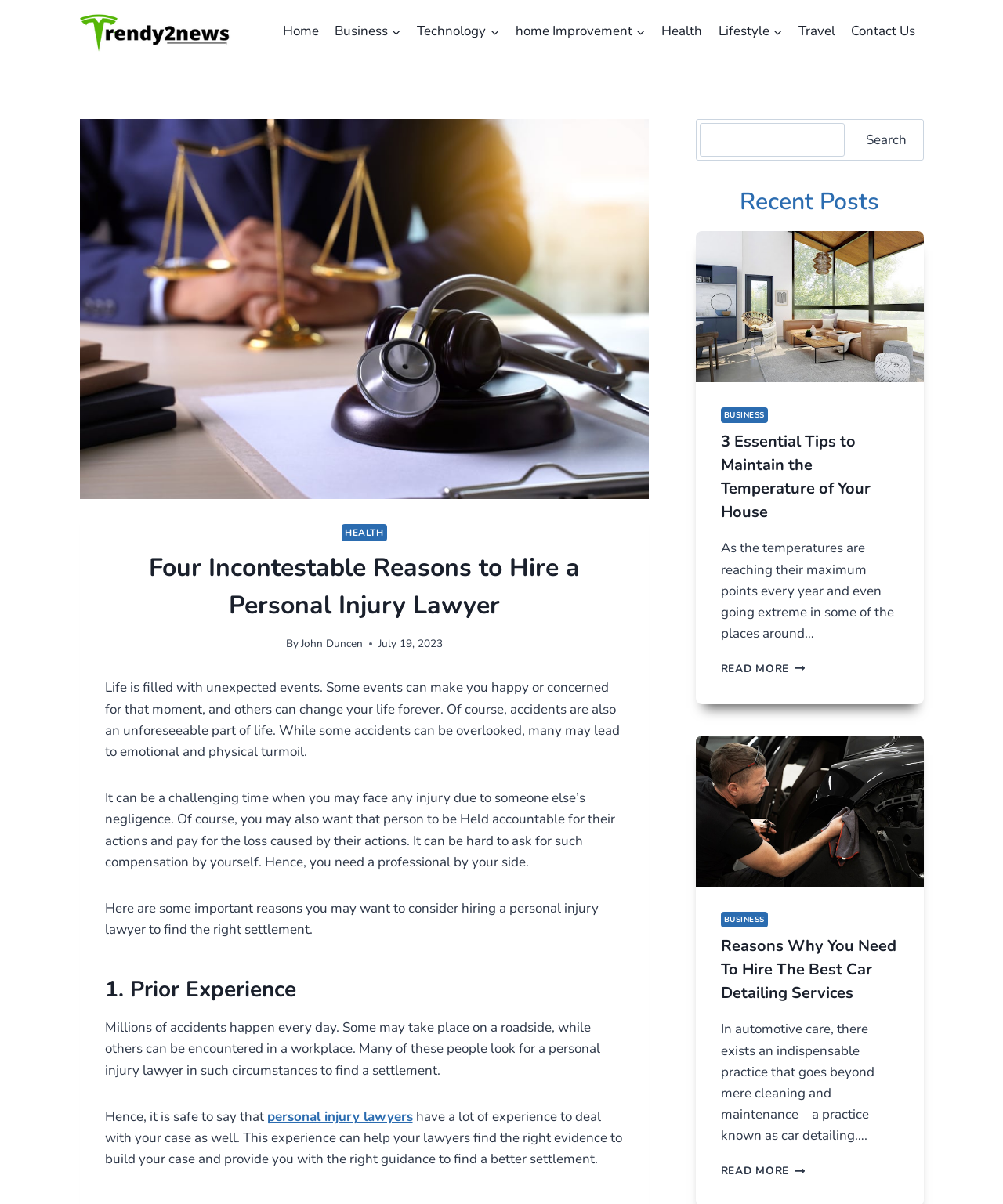Elaborate on the information and visuals displayed on the webpage.

This webpage is a news article page from Trendy2News, with a primary navigation menu at the top featuring links to various categories such as Home, Business, Technology, and more. Below the navigation menu, there is a large image related to personal injury lawyers. 

The main content of the page is an article titled "Four Incontestable Reasons to Hire a Personal Injury Lawyer". The article begins with a brief introduction, followed by a section with the heading "1. Prior Experience", which discusses the importance of hiring a personal injury lawyer with experience. 

To the right of the article, there is a search bar with a search button. Below the search bar, there is a section titled "Recent Posts" featuring two article previews, each with an image, a heading, and a brief summary. The first article is about maintaining the temperature of a house, and the second article is about car detailing services. 

At the bottom of the page, there is a "Scroll to top" button.